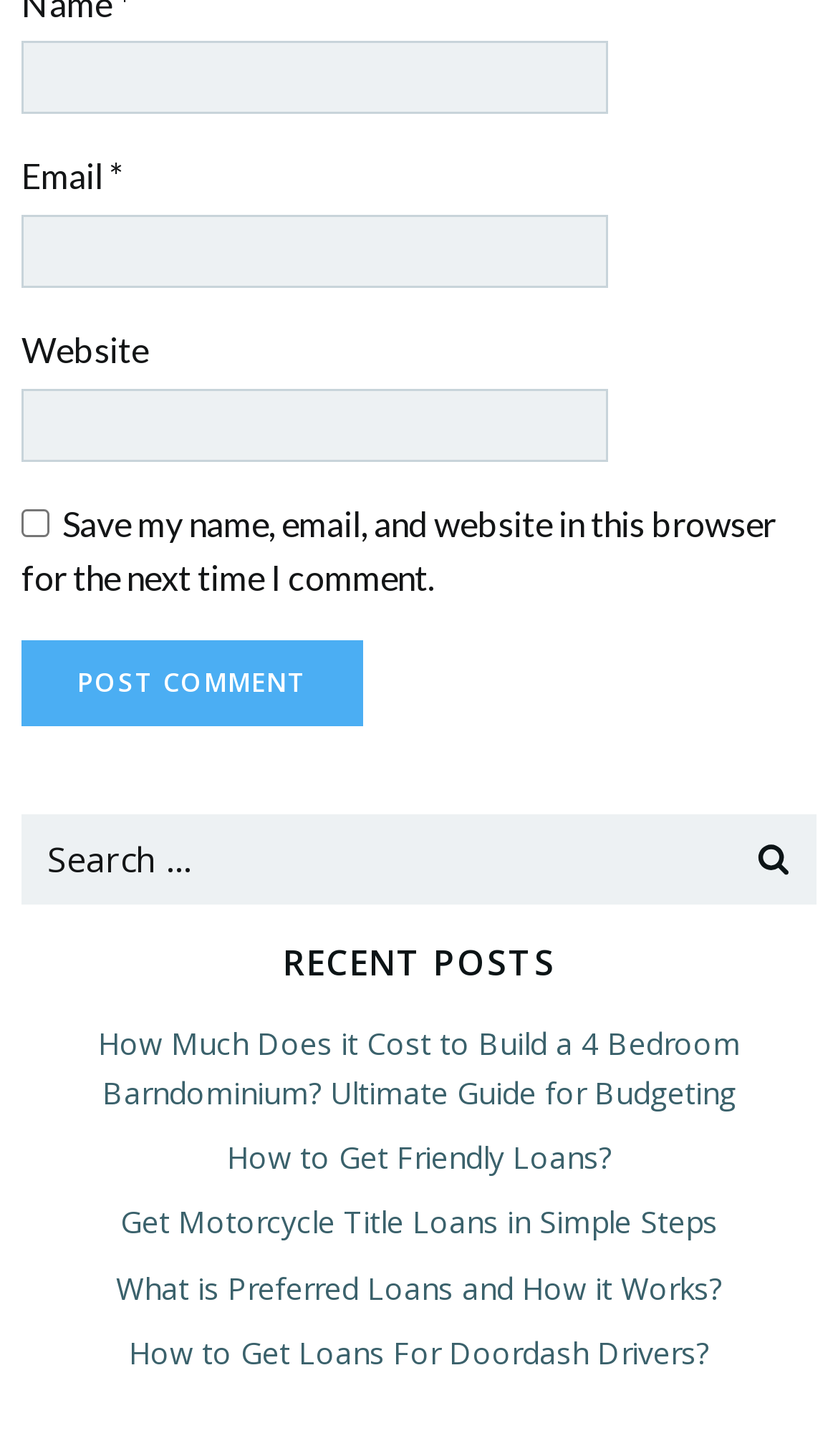Please find and report the bounding box coordinates of the element to click in order to perform the following action: "Input your email". The coordinates should be expressed as four float numbers between 0 and 1, in the format [left, top, right, bottom].

[0.026, 0.147, 0.726, 0.198]